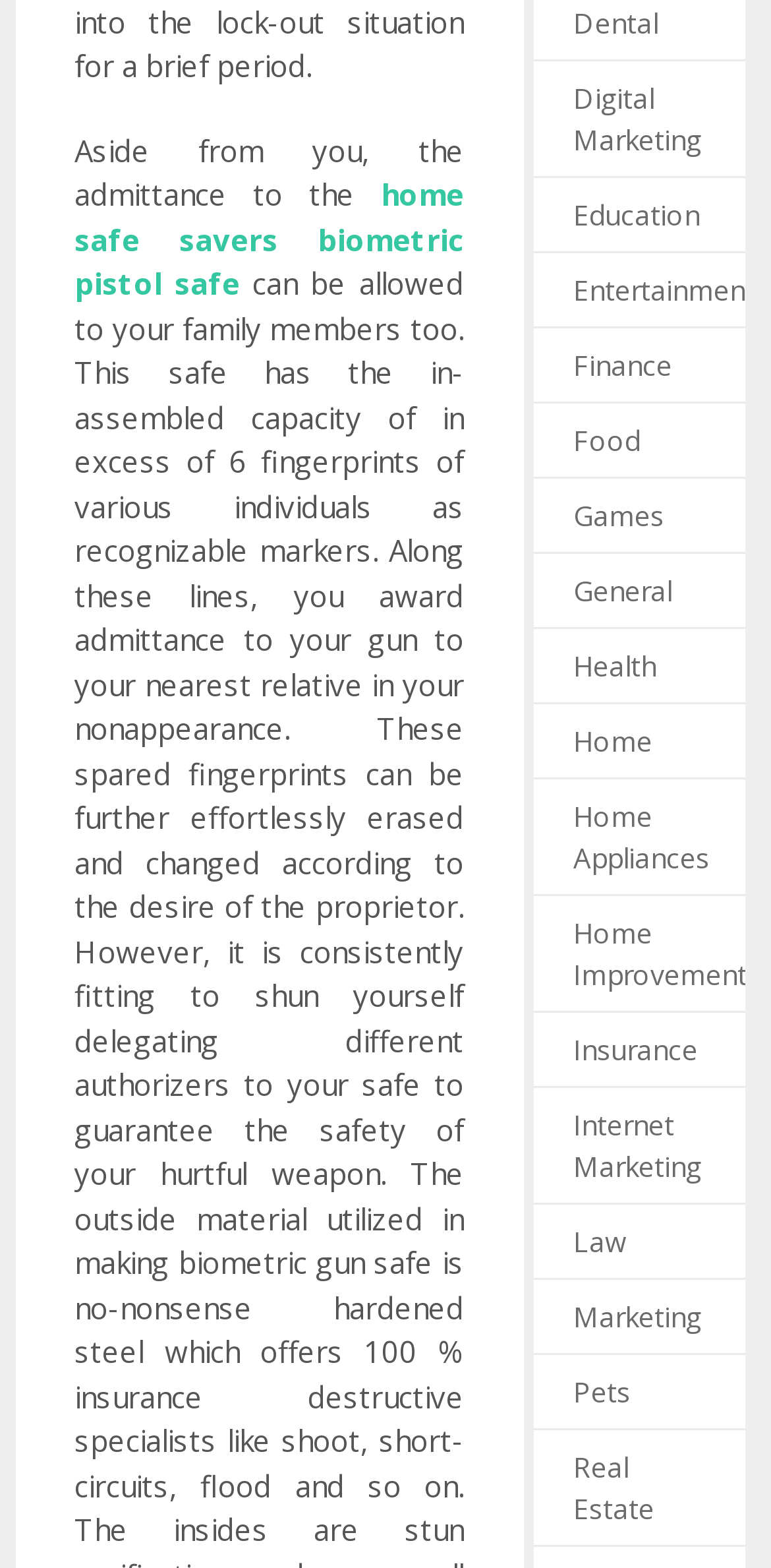Find the bounding box of the UI element described as: "Insurance". The bounding box coordinates should be given as four float values between 0 and 1, i.e., [left, top, right, bottom].

[0.743, 0.658, 0.905, 0.682]